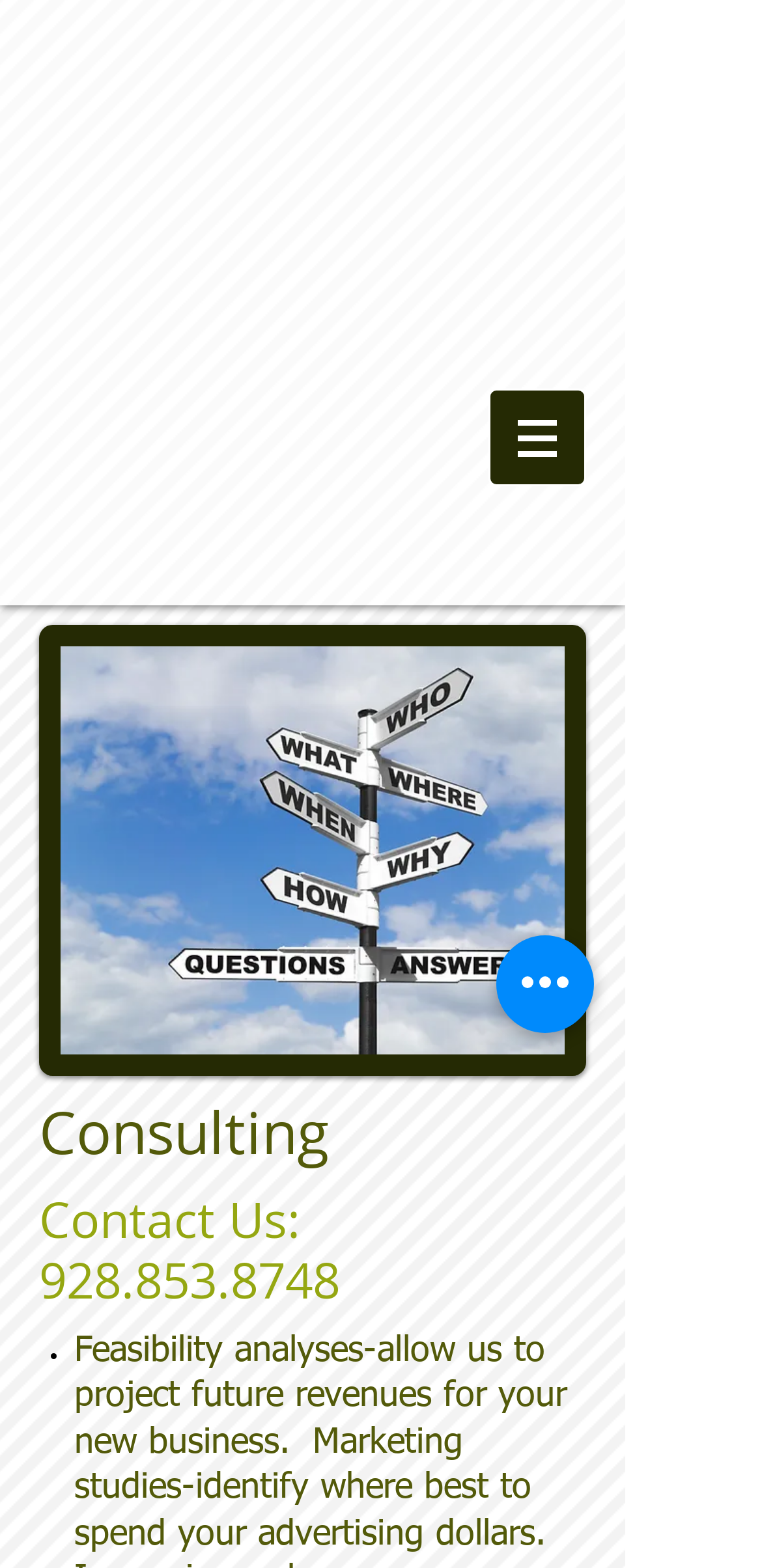Please respond to the question using a single word or phrase:
What is the purpose of feasibility analyses?

Project future revenues